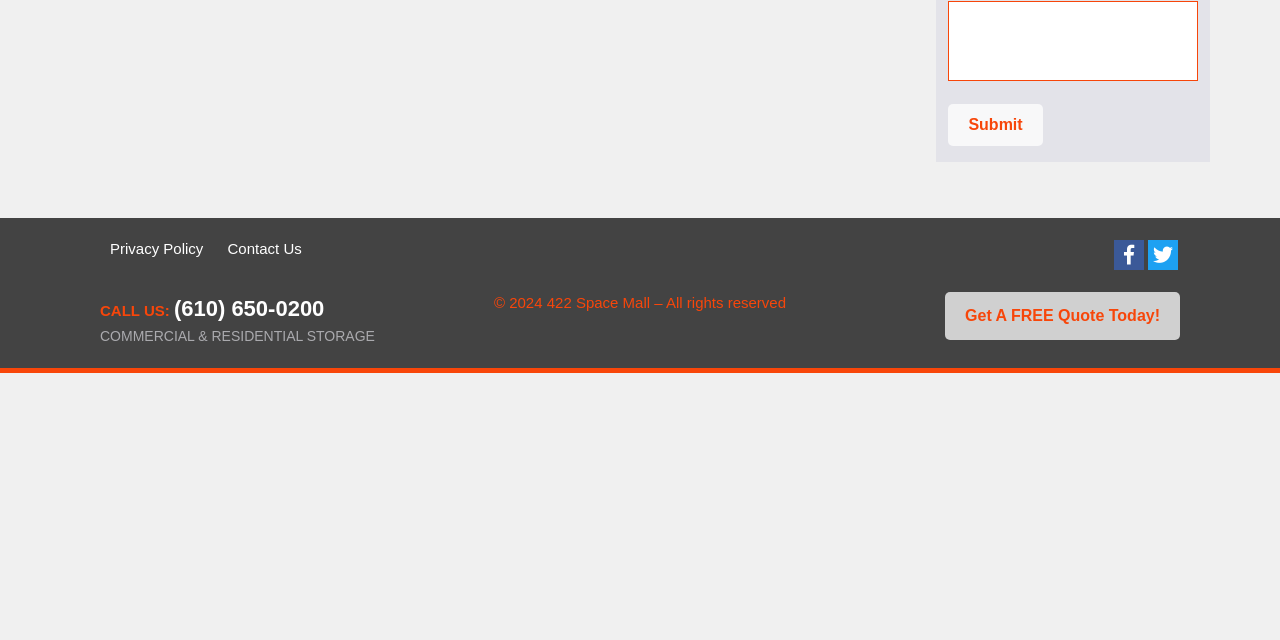From the element description: "name="input_7"", extract the bounding box coordinates of the UI element. The coordinates should be expressed as four float numbers between 0 and 1, in the order [left, top, right, bottom].

[0.741, 0.001, 0.936, 0.126]